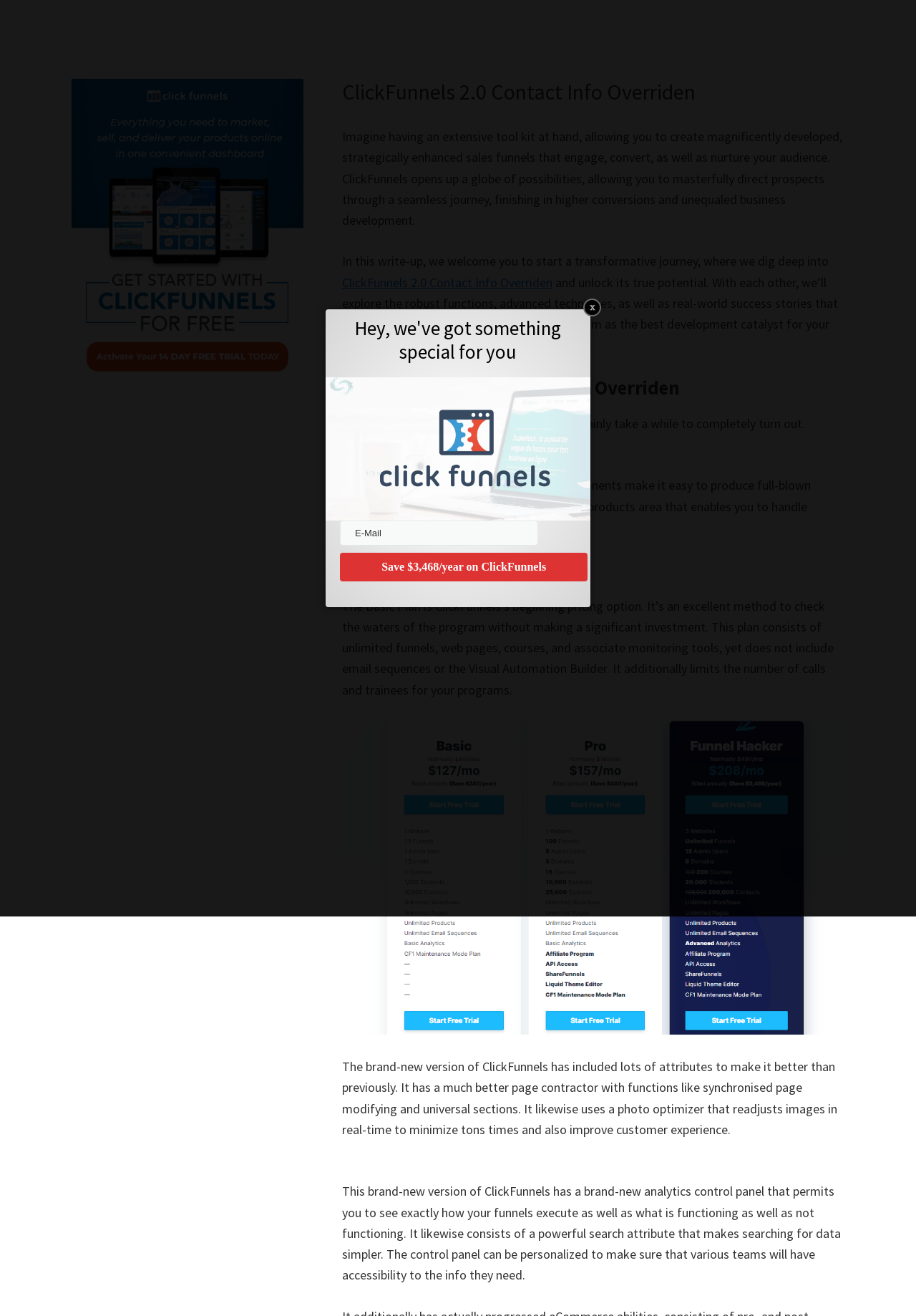What can be customized in the analytics control panel?
Provide a detailed and extensive answer to the question.

According to the webpage, the analytics control panel can be customized to ensure that different groups will have access to the information they need. This implies that the dashboard can be tailored to meet the specific needs of different teams or users.